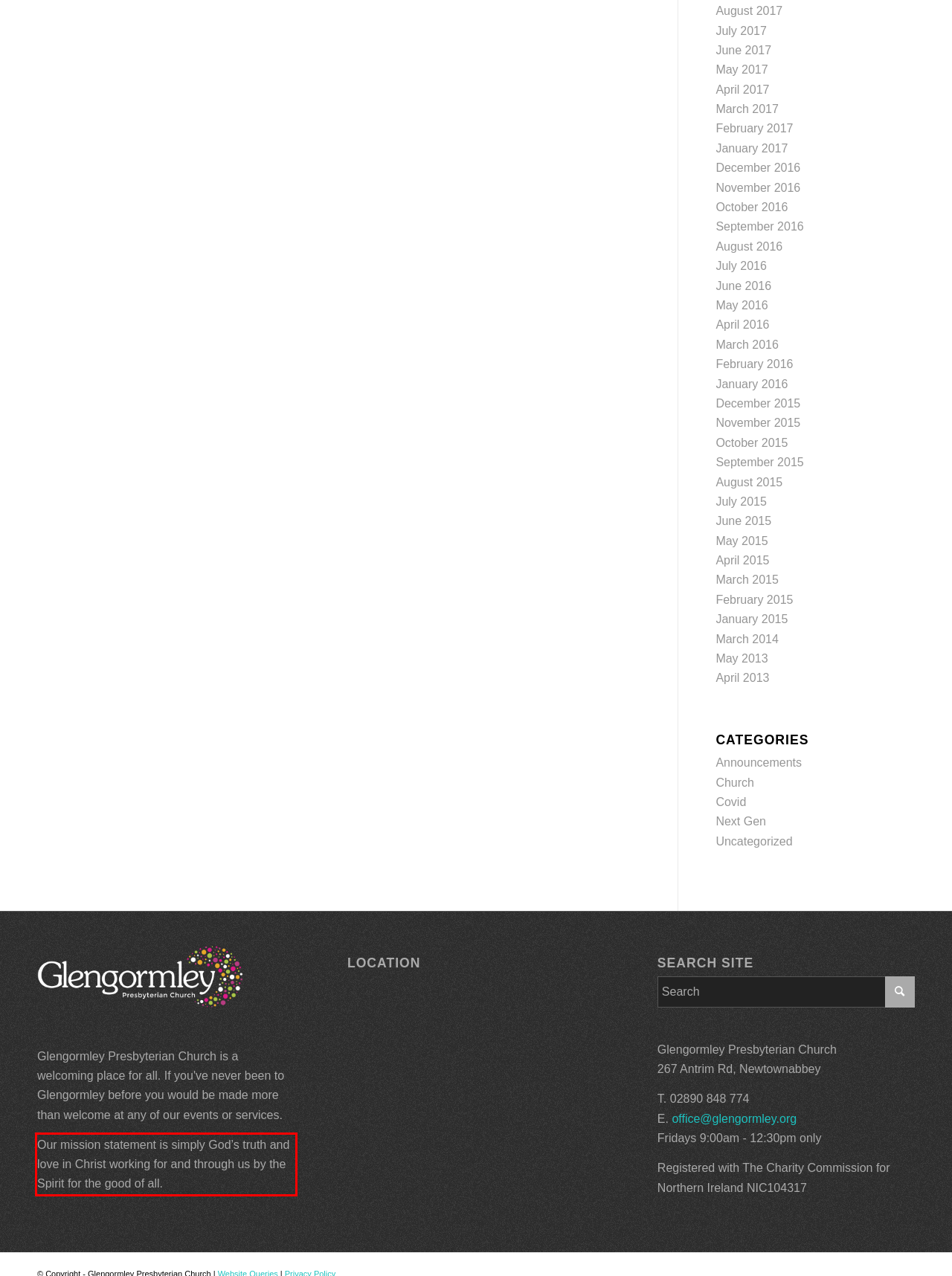Locate the red bounding box in the provided webpage screenshot and use OCR to determine the text content inside it.

Our mission statement is simply God’s truth and love in Christ working for and through us by the Spirit for the good of all.